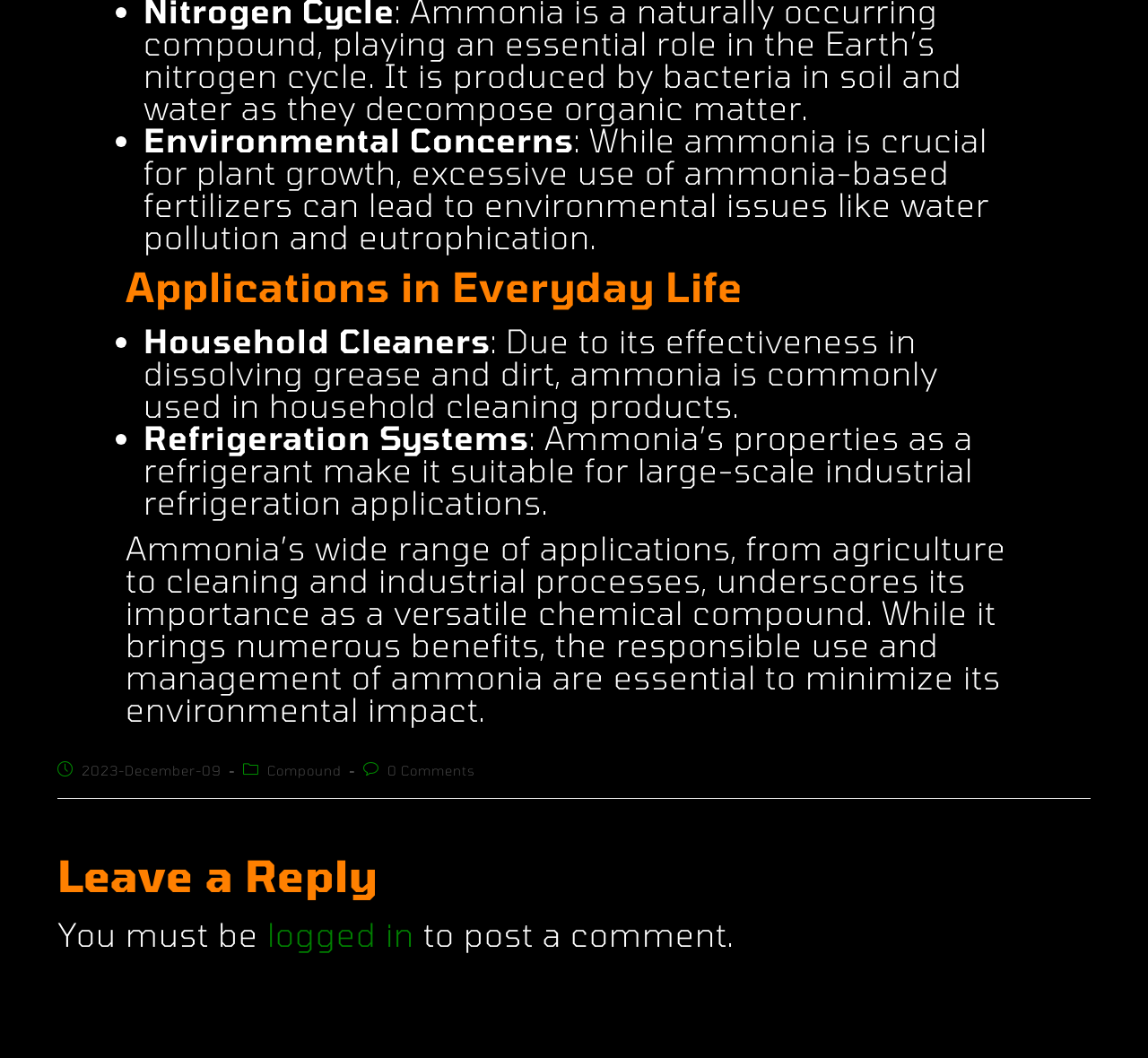What is required to post a comment on the webpage?
Please answer the question with a detailed response using the information from the screenshot.

According to the webpage, one must be logged in to post a comment, as indicated by the text 'You must be logged in to post a comment'.